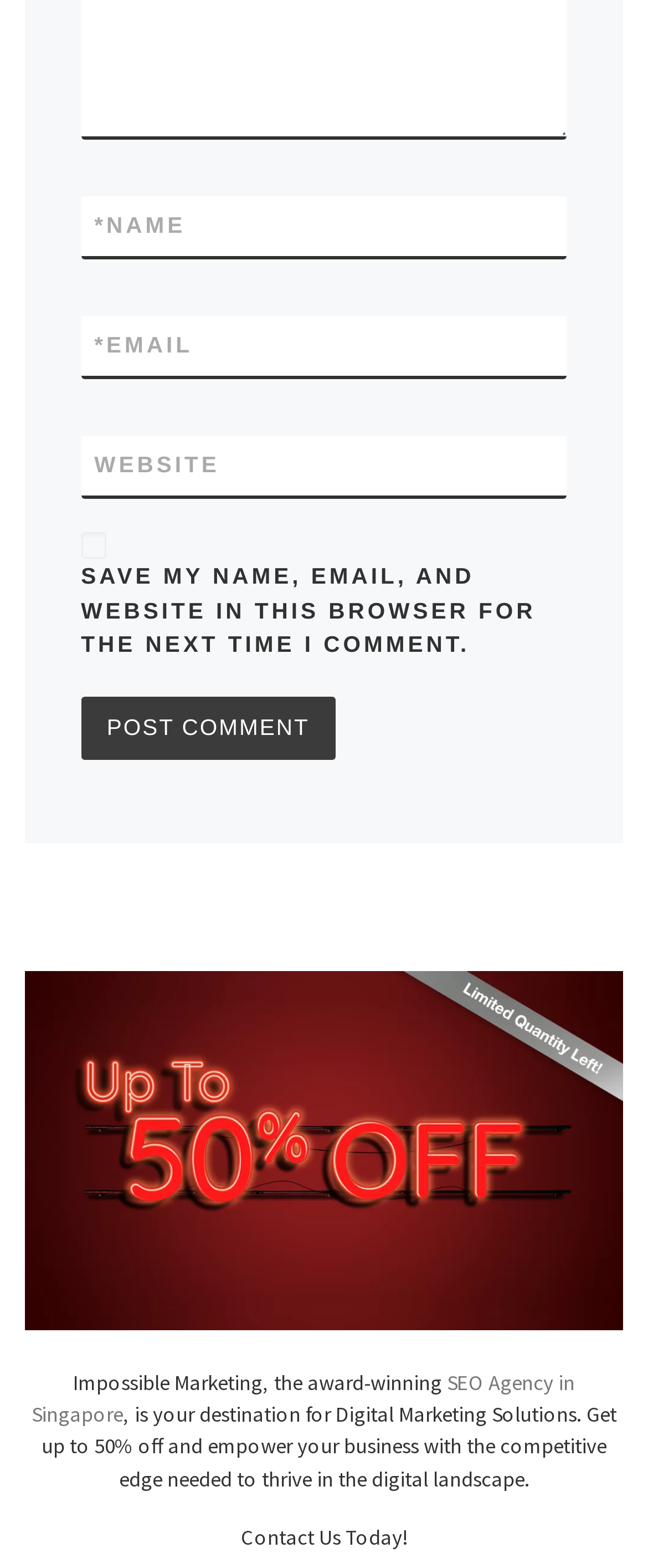Based on the image, provide a detailed and complete answer to the question: 
What is the purpose of the checkbox?

The checkbox is labeled 'SAVE MY NAME, EMAIL, AND WEBSITE IN THIS BROWSER FOR THE NEXT TIME I COMMENT.' which suggests that its purpose is to save the user's comment information for future use.